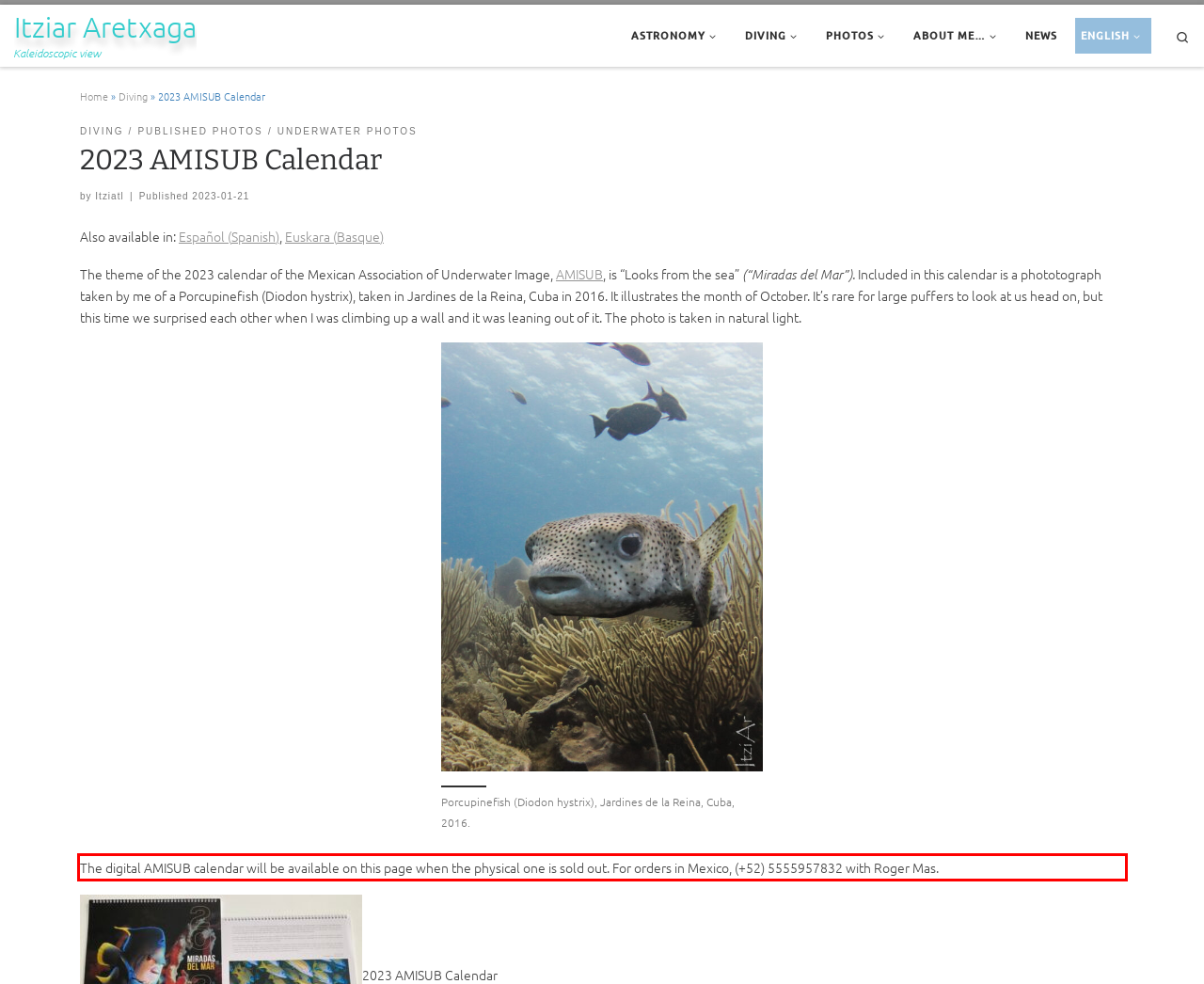Given a screenshot of a webpage, identify the red bounding box and perform OCR to recognize the text within that box.

The digital AMISUB calendar will be available on this page when the physical one is sold out. For orders in Mexico, (+52) 5555957832 with Roger Mas.